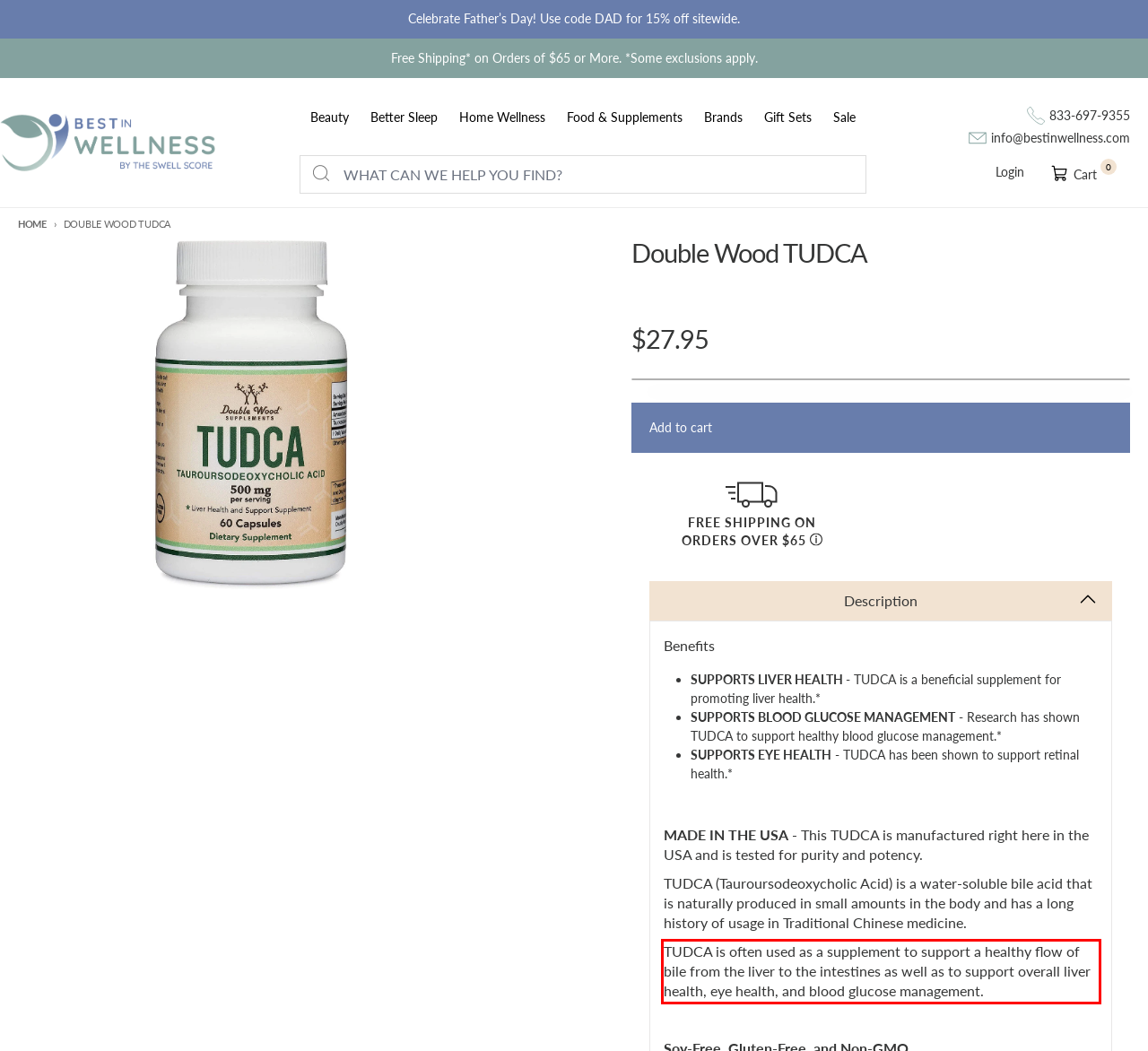Review the webpage screenshot provided, and perform OCR to extract the text from the red bounding box.

TUDCA is often used as a supplement to support a healthy flow of bile from the liver to the intestines as well as to support overall liver health, eye health, and blood glucose management.